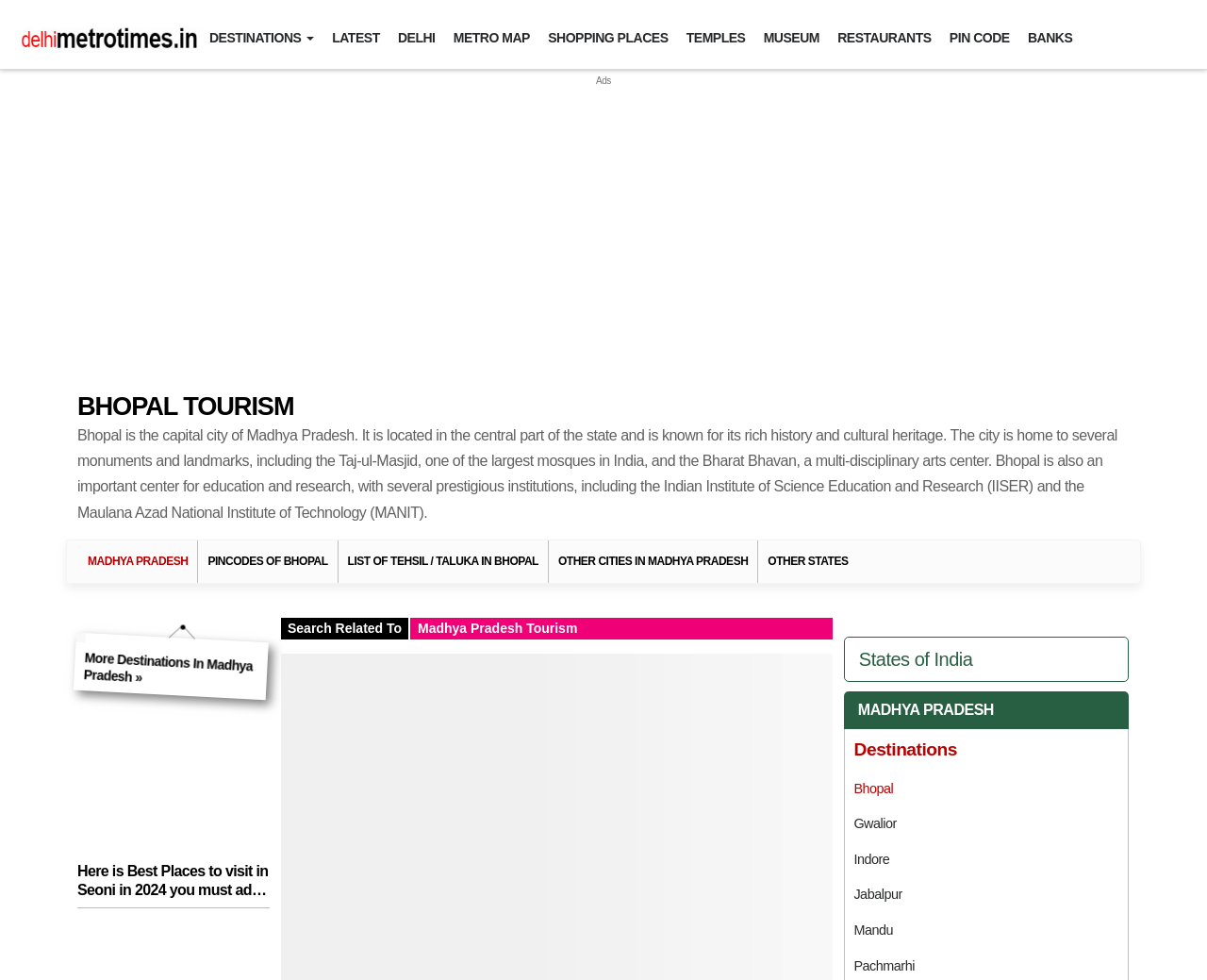What is the capital city of Madhya Pradesh?
Please answer using one word or phrase, based on the screenshot.

Bhopal